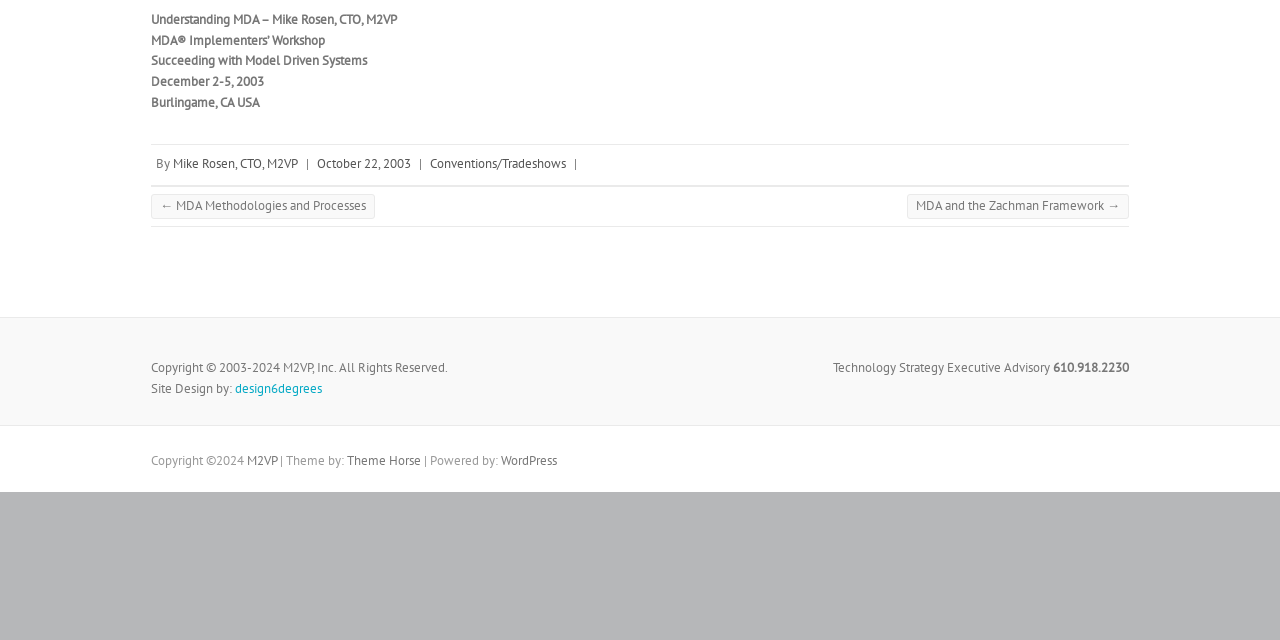Please locate the UI element described by "October 22, 2003" and provide its bounding box coordinates.

[0.248, 0.242, 0.321, 0.268]